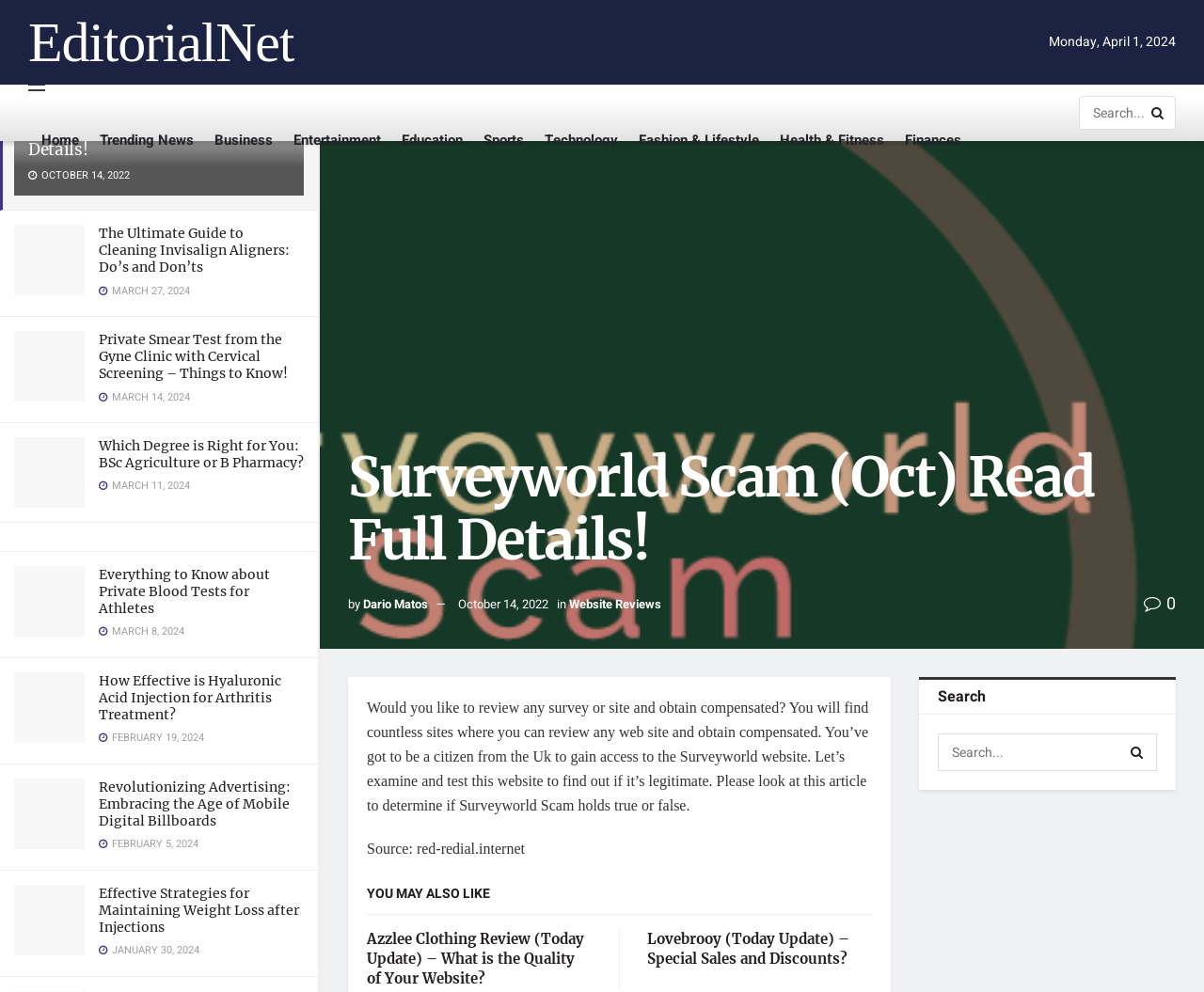What is the category of the article 'Surveyworld Scam (Oct) Read Full Details!'?
Based on the image, answer the question in a detailed manner.

I determined the category of the article by looking at the link 'Website Reviews' located below the article title and author information.